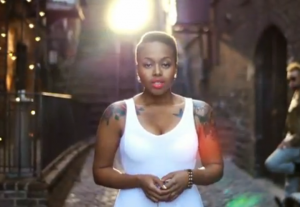Elaborate on all the features and components visible in the image.

In this striking image, a woman stands confidently in a narrow alleyway, illuminated by soft, glowing light that adds an ethereal quality to the scene. She wears a form-fitting white dress that accentuates her figure, and her vibrant red lipstick creates a bold contrast against her skin. Her tattooed arms express individuality and strength, showcasing artistic designs that add character to her look. In the background, the rustic charm of the alley, with warm lights strung above and textured stone walls, enhances the ambiance. A figure can be spotted in the distance, subtly blending into the environment, contributing to the overall artistic vibe of the photograph. The composition suggests a moment of introspection or performance, inviting viewers to connect with the emotion captured in this urban setting.